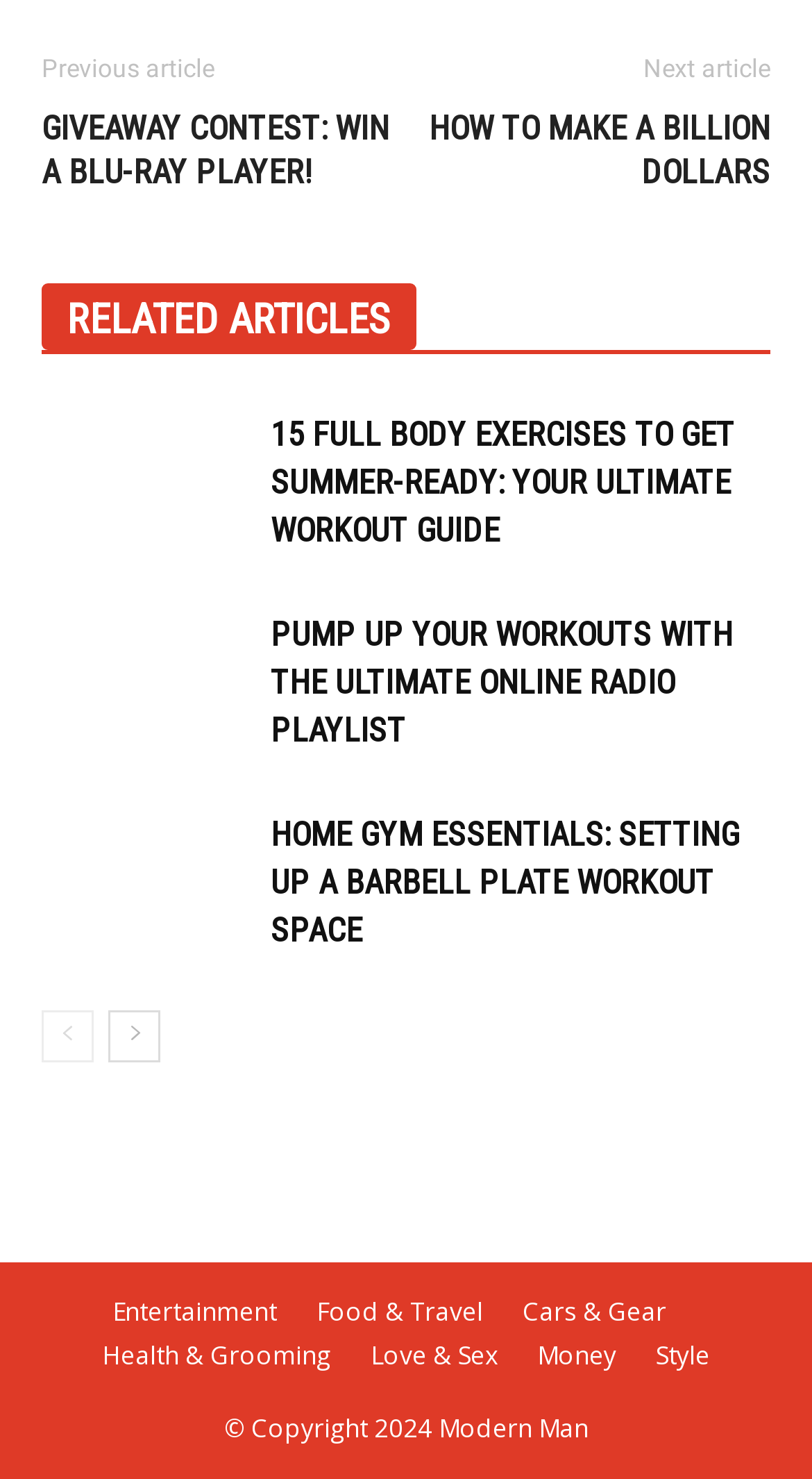Pinpoint the bounding box coordinates of the area that should be clicked to complete the following instruction: "Browse the 'Entertainment' section". The coordinates must be given as four float numbers between 0 and 1, i.e., [left, top, right, bottom].

[0.138, 0.875, 0.341, 0.9]